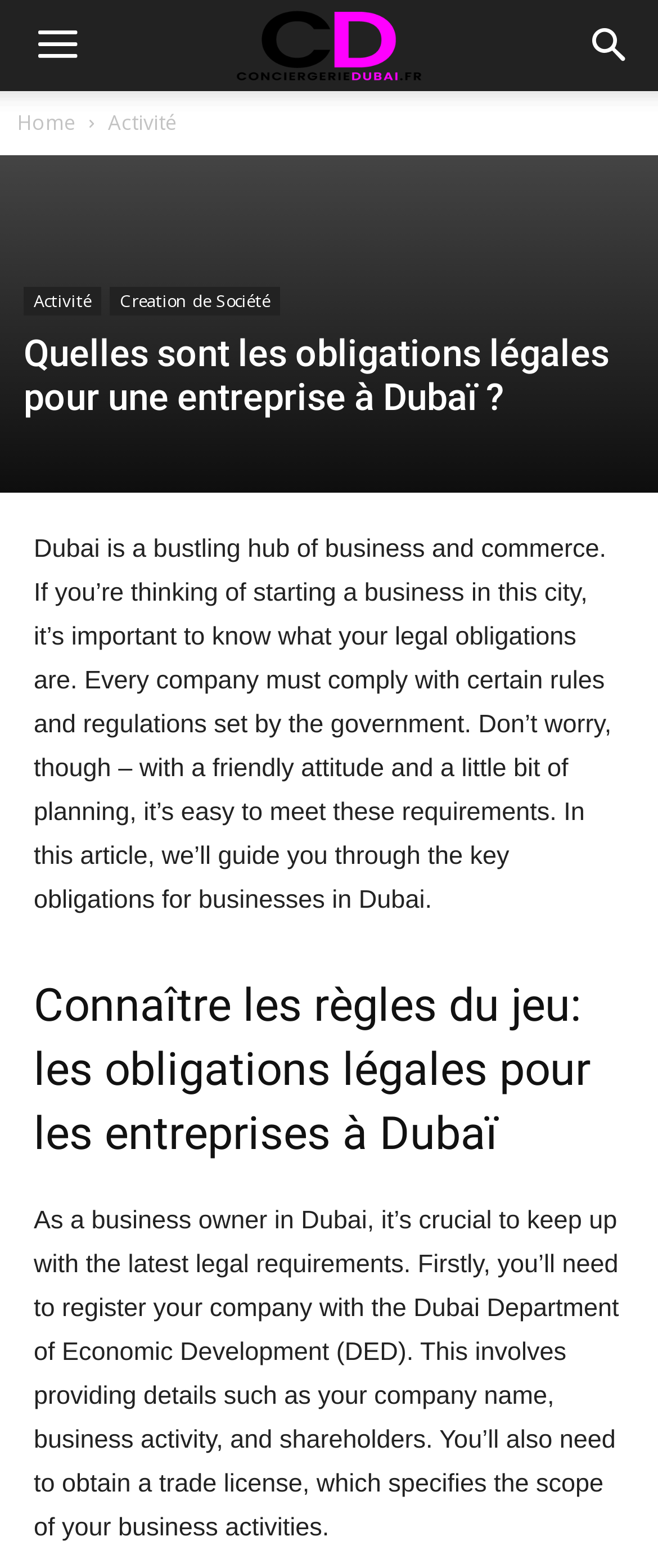What is the purpose of registering a company with the Dubai Department of Economic Development?
Give a one-word or short-phrase answer derived from the screenshot.

To provide company details